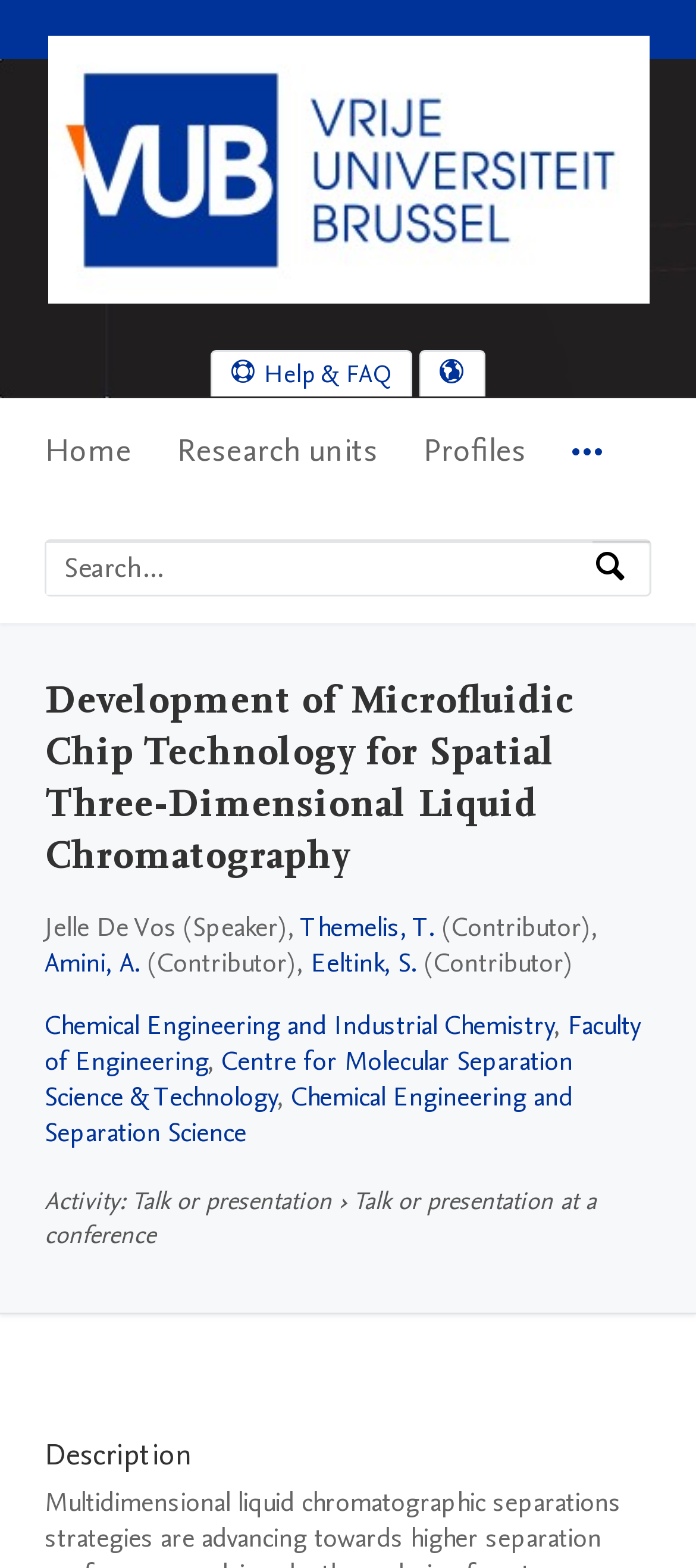Provide the bounding box coordinates of the HTML element this sentence describes: "Eeltink, S.". The bounding box coordinates consist of four float numbers between 0 and 1, i.e., [left, top, right, bottom].

[0.446, 0.603, 0.6, 0.626]